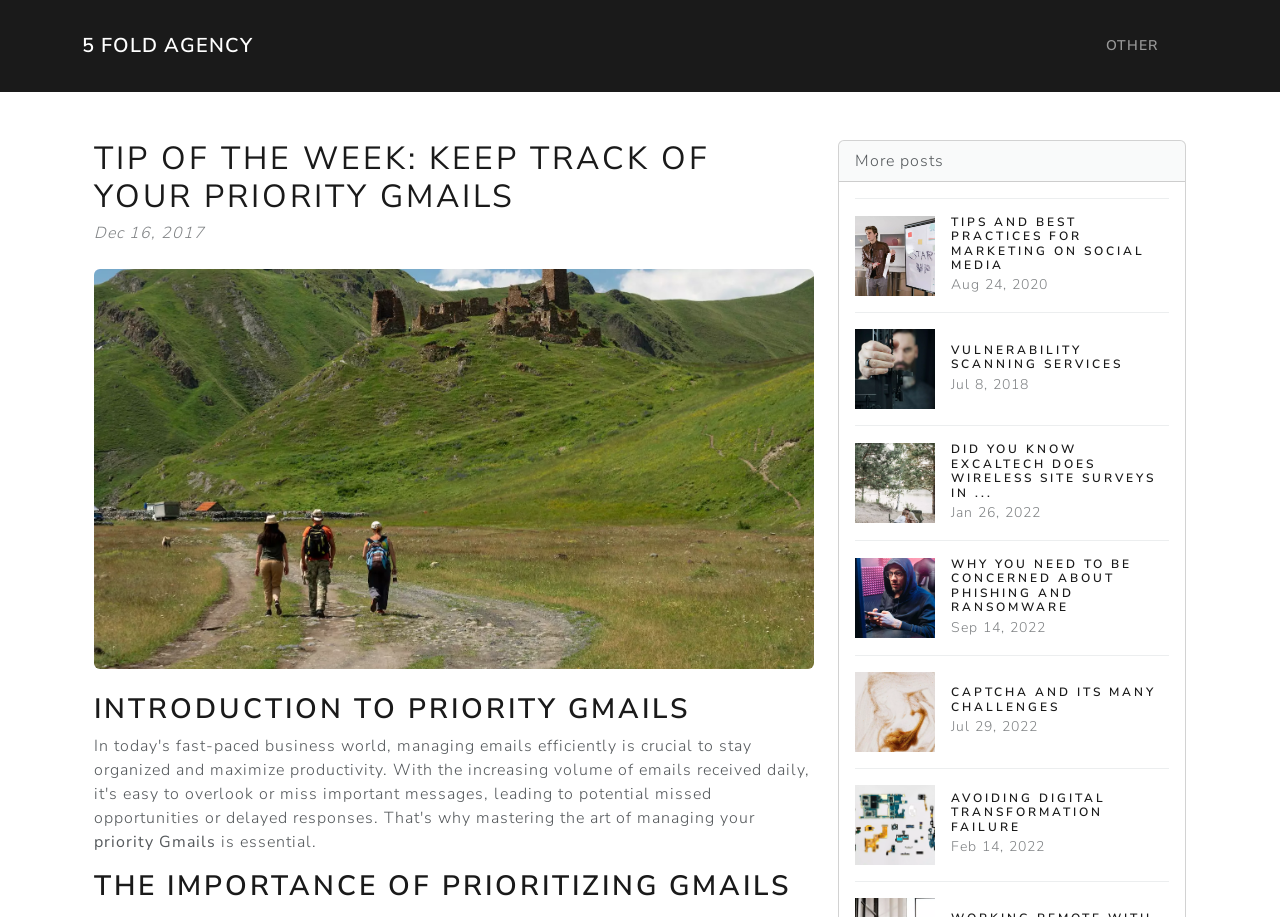What is the topic of the introduction?
Using the screenshot, give a one-word or short phrase answer.

Priority Gmails